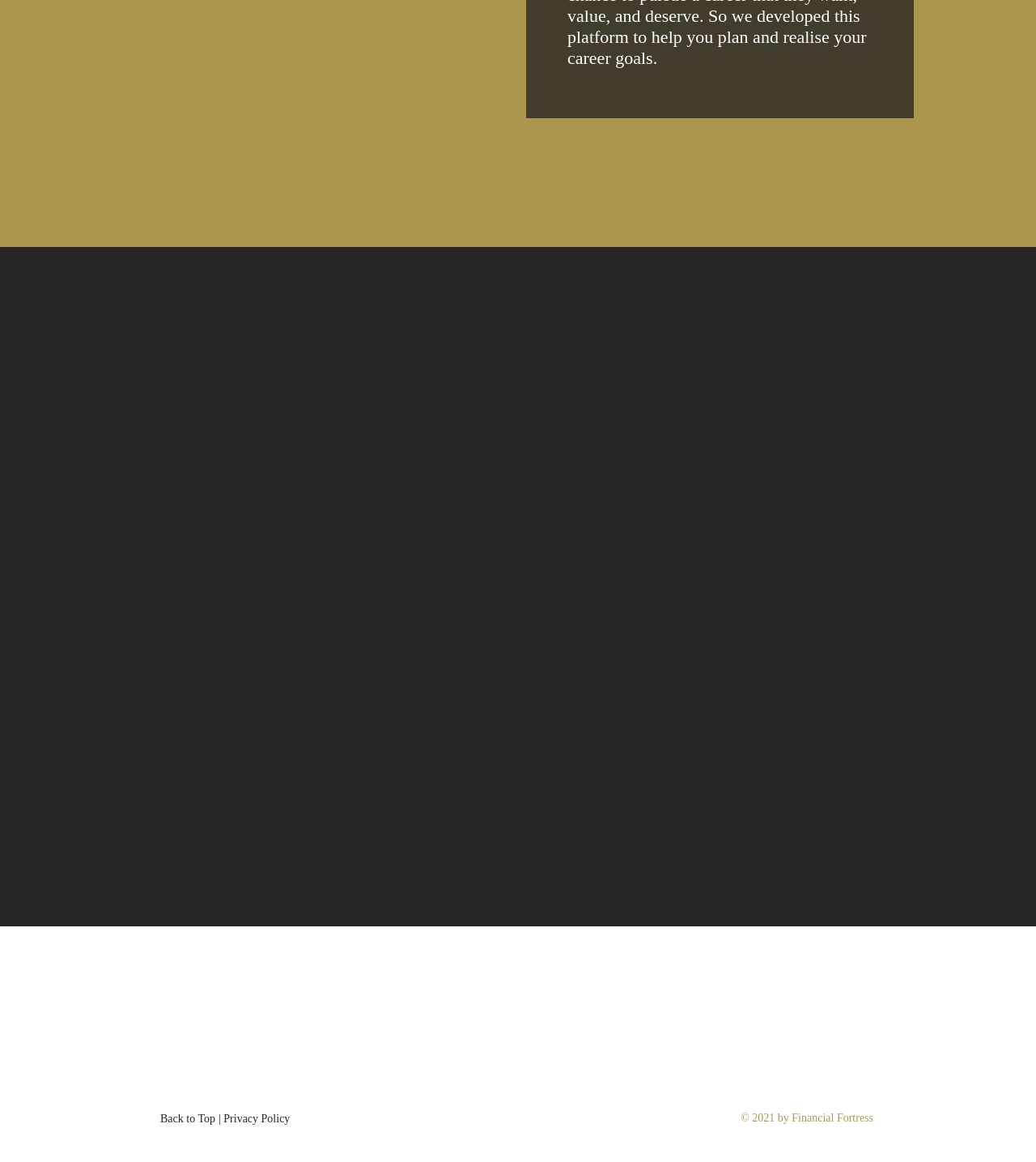Kindly determine the bounding box coordinates of the area that needs to be clicked to fulfill this instruction: "Send an email to hello@financialfortress.com.sg".

[0.188, 0.893, 0.333, 0.903]